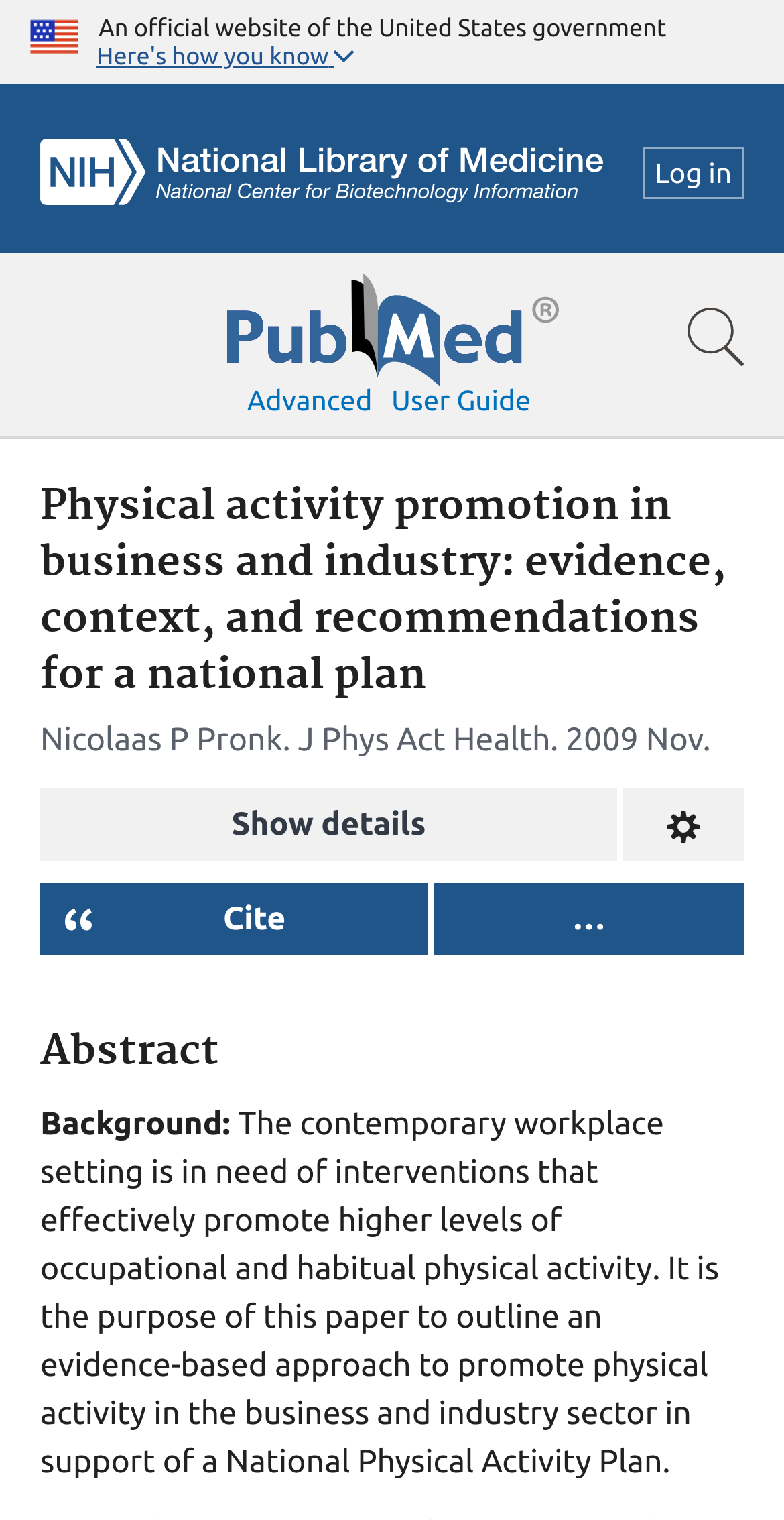Please determine the bounding box coordinates of the clickable area required to carry out the following instruction: "Search for a term". The coordinates must be four float numbers between 0 and 1, represented as [left, top, right, bottom].

[0.0, 0.167, 1.0, 0.288]